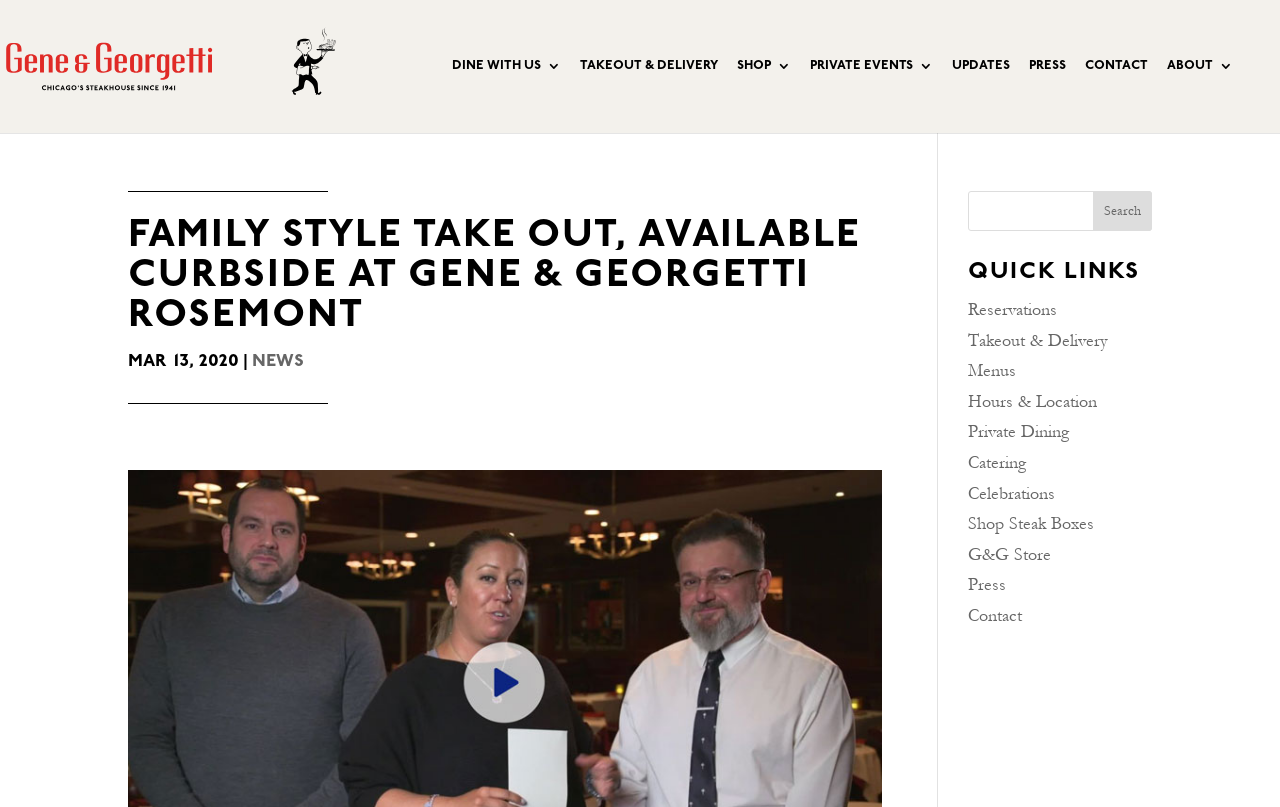Locate the bounding box coordinates of the element I should click to achieve the following instruction: "View 'PRIVATE EVENTS'".

[0.633, 0.074, 0.729, 0.165]